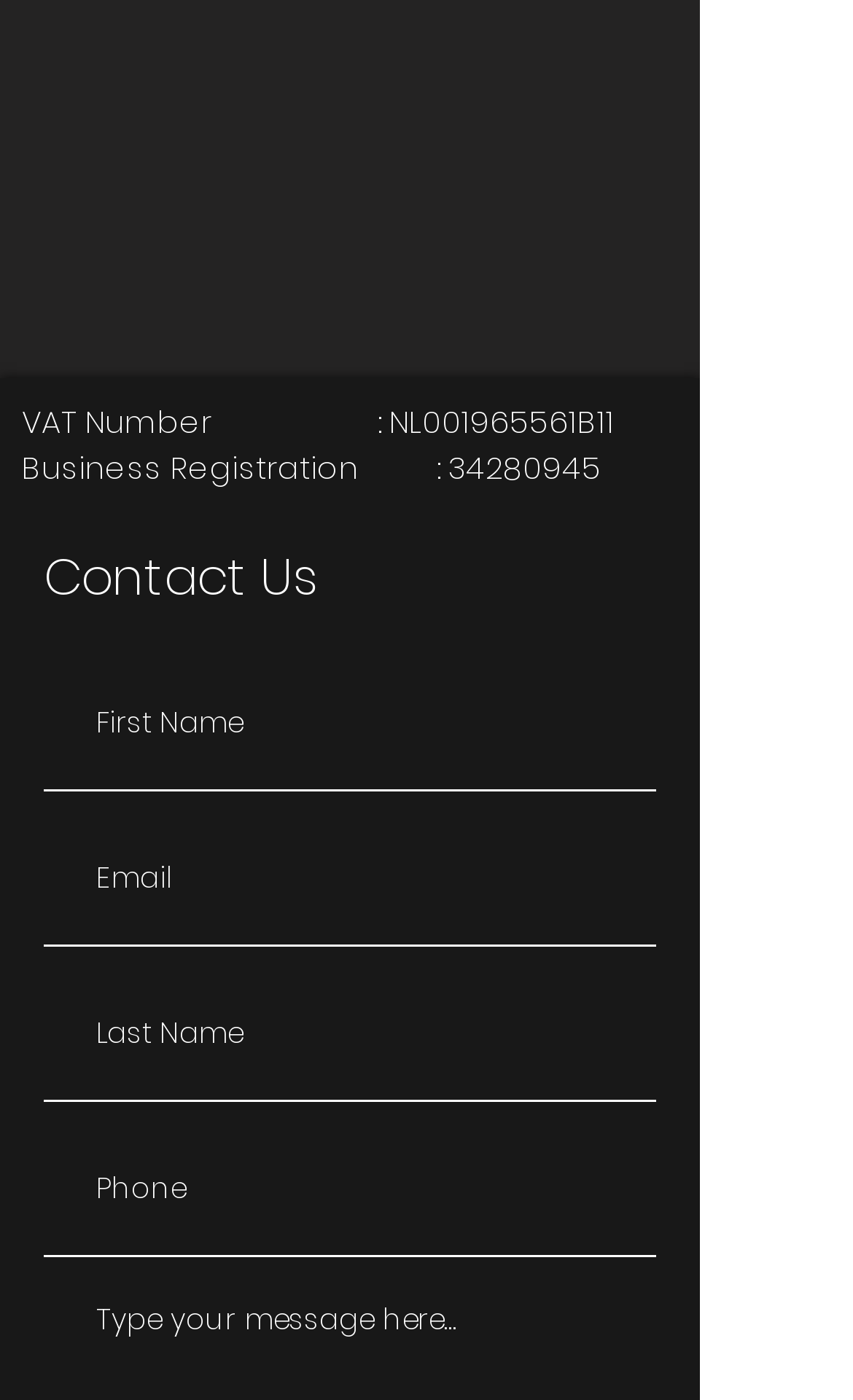Carefully examine the image and provide an in-depth answer to the question: What is the VAT number?

The VAT number can be found in the top section of the webpage, where it is labeled as 'VAT Number'. The number is NL001965561B11.